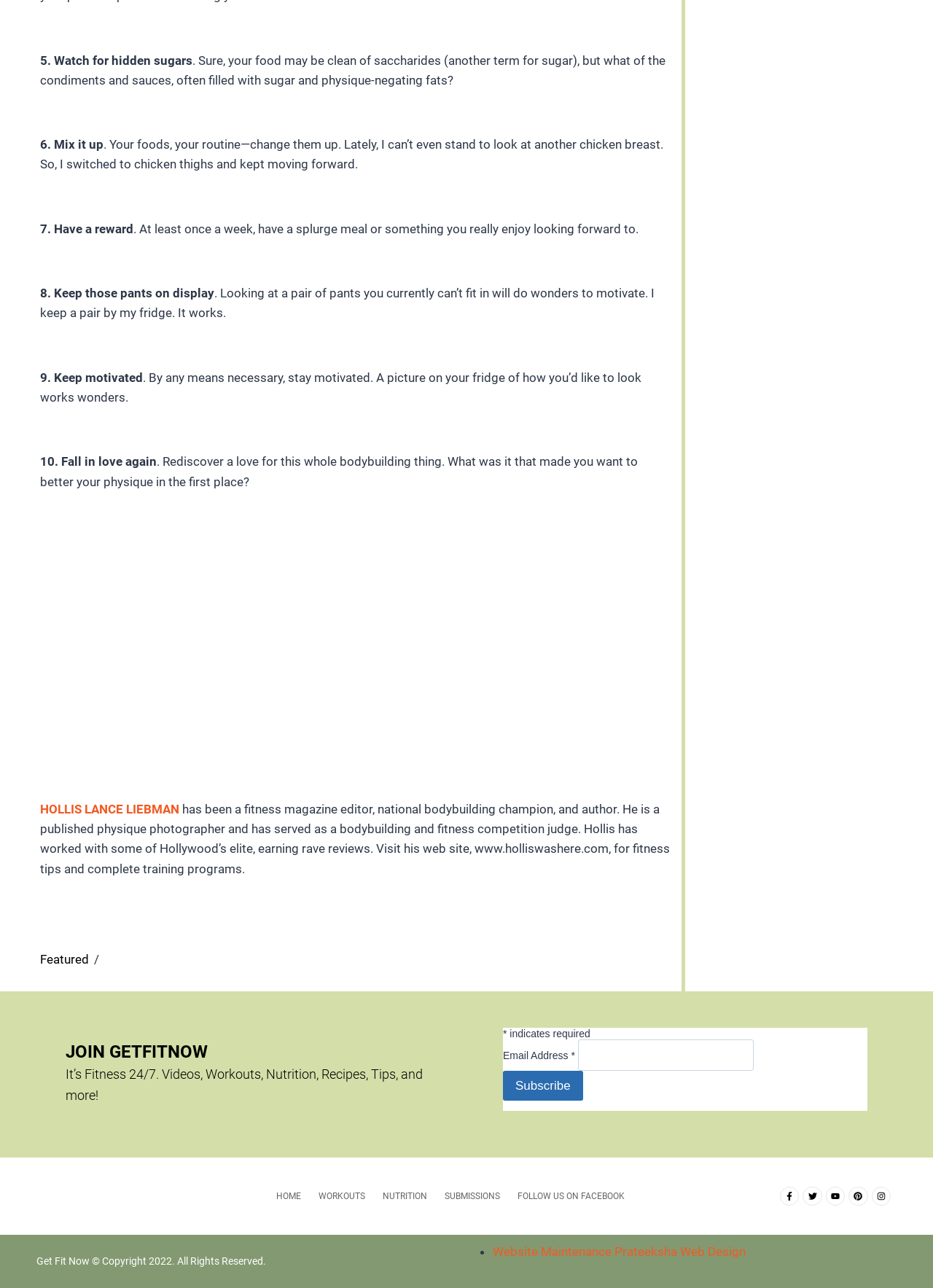Please identify the bounding box coordinates of the clickable area that will allow you to execute the instruction: "Click on the Featured link".

[0.043, 0.738, 0.095, 0.753]